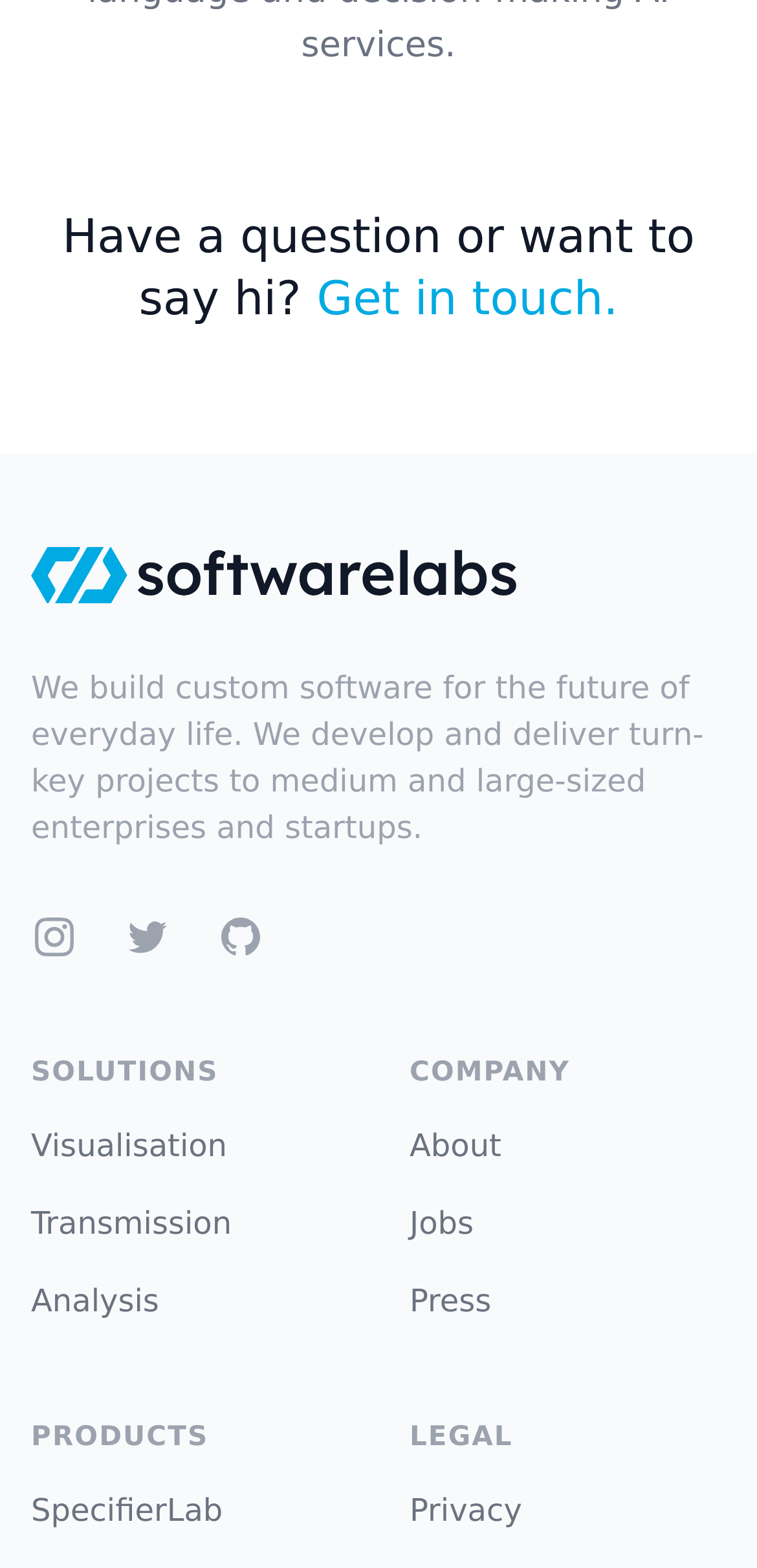Find the bounding box coordinates of the clickable area required to complete the following action: "Get in touch with the company".

[0.418, 0.173, 0.817, 0.208]